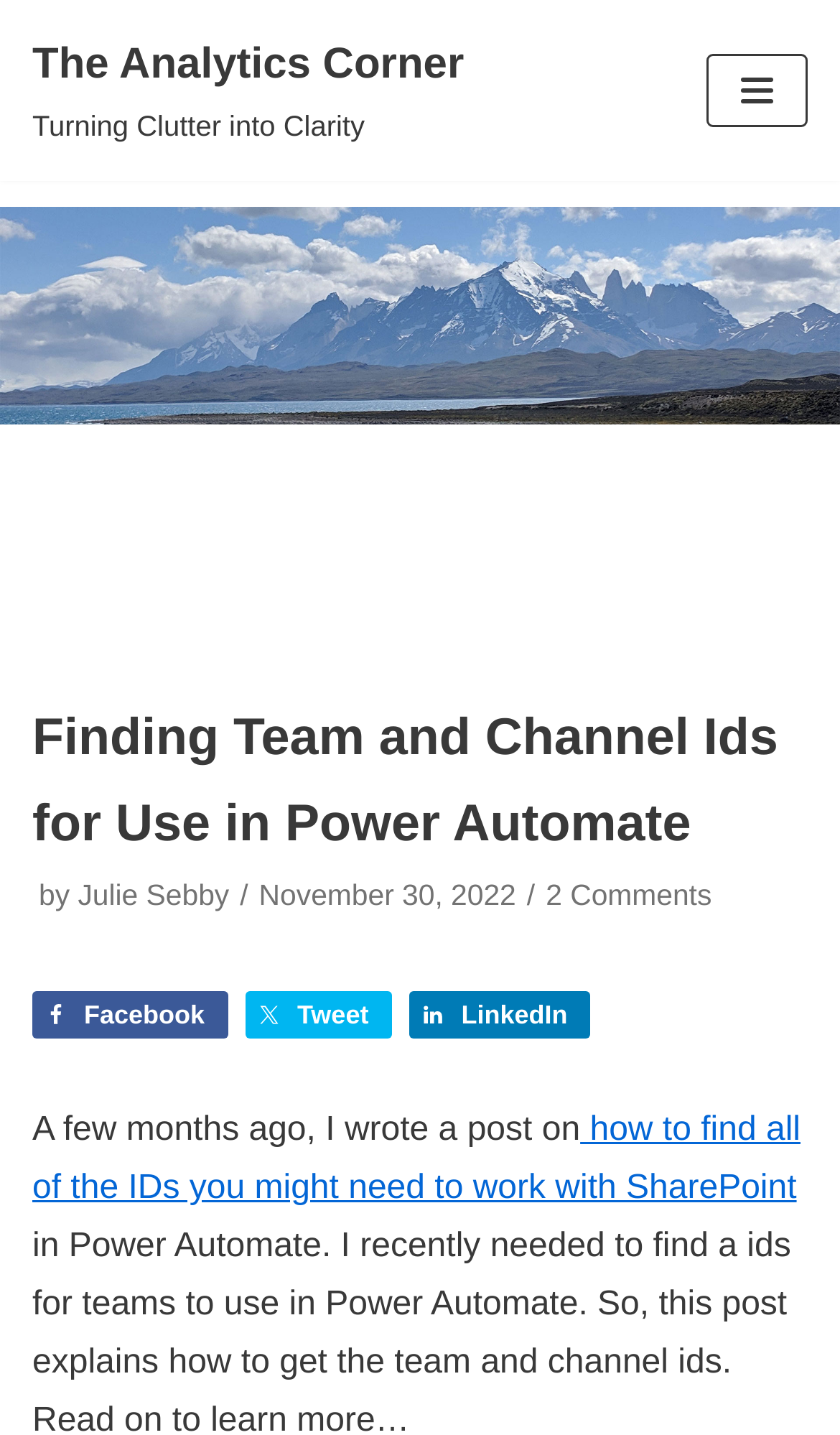Based on the element description: "Skip to content", identify the bounding box coordinates for this UI element. The coordinates must be four float numbers between 0 and 1, listed as [left, top, right, bottom].

[0.0, 0.0, 0.103, 0.03]